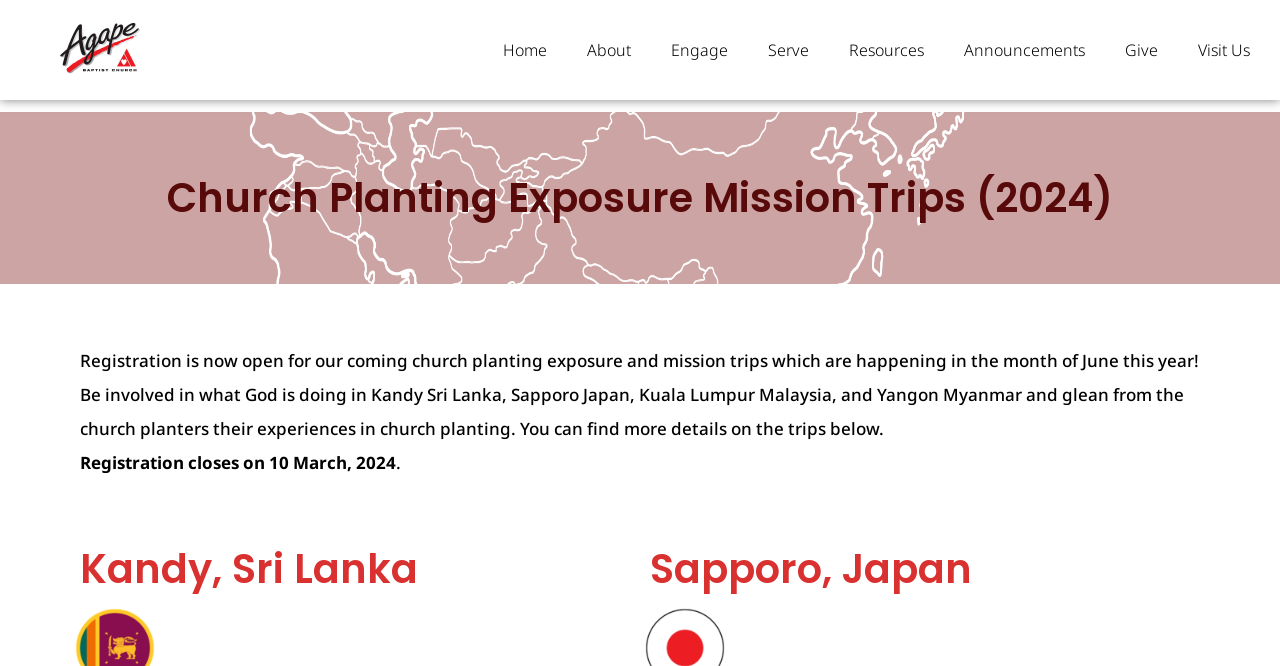Please respond to the question with a concise word or phrase:
What is the purpose of the mission trips?

Church planting exposure